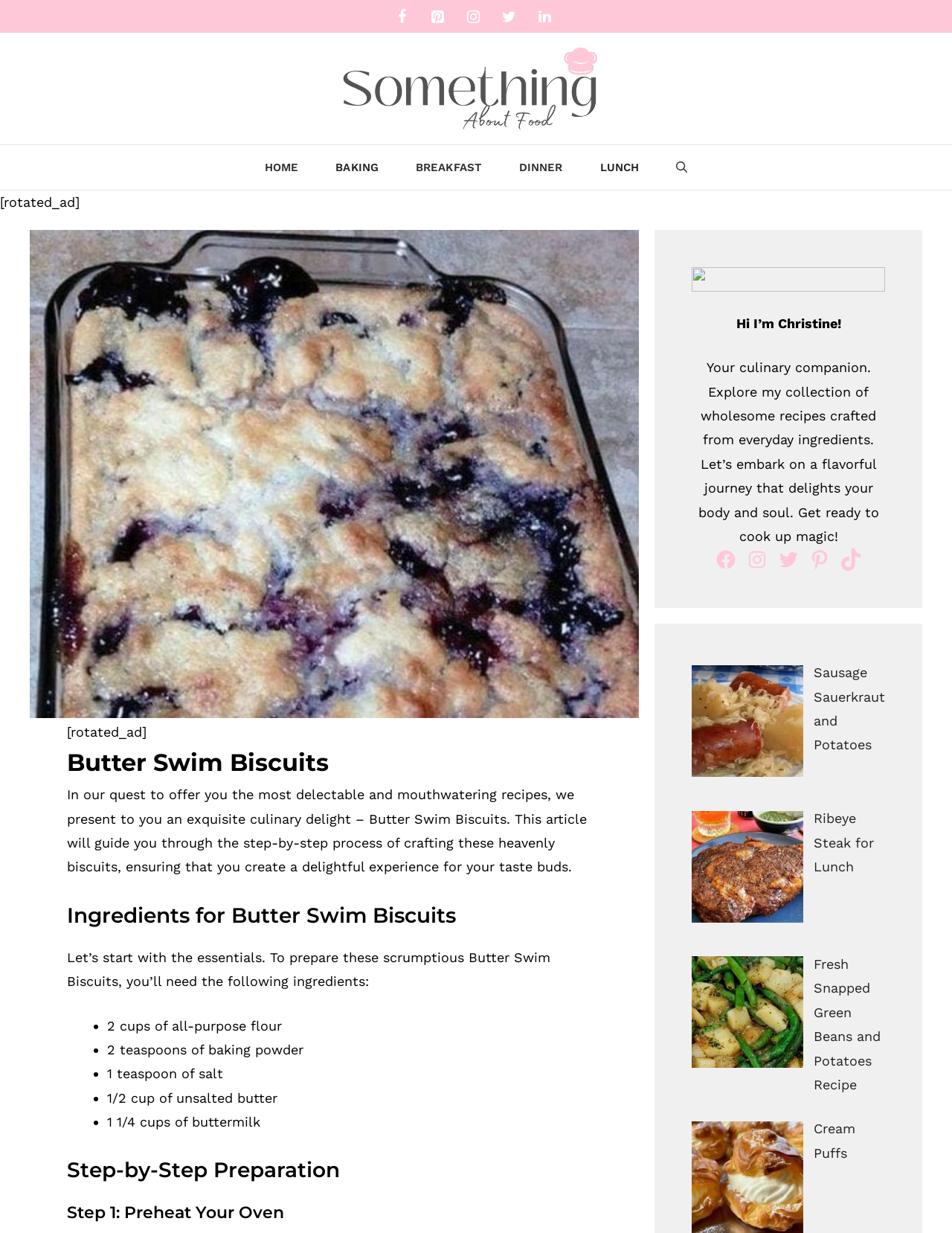Identify the bounding box coordinates for the element that needs to be clicked to fulfill this instruction: "Read the article about Butter Swim Biscuits". Provide the coordinates in the format of four float numbers between 0 and 1: [left, top, right, bottom].

[0.07, 0.638, 0.616, 0.709]